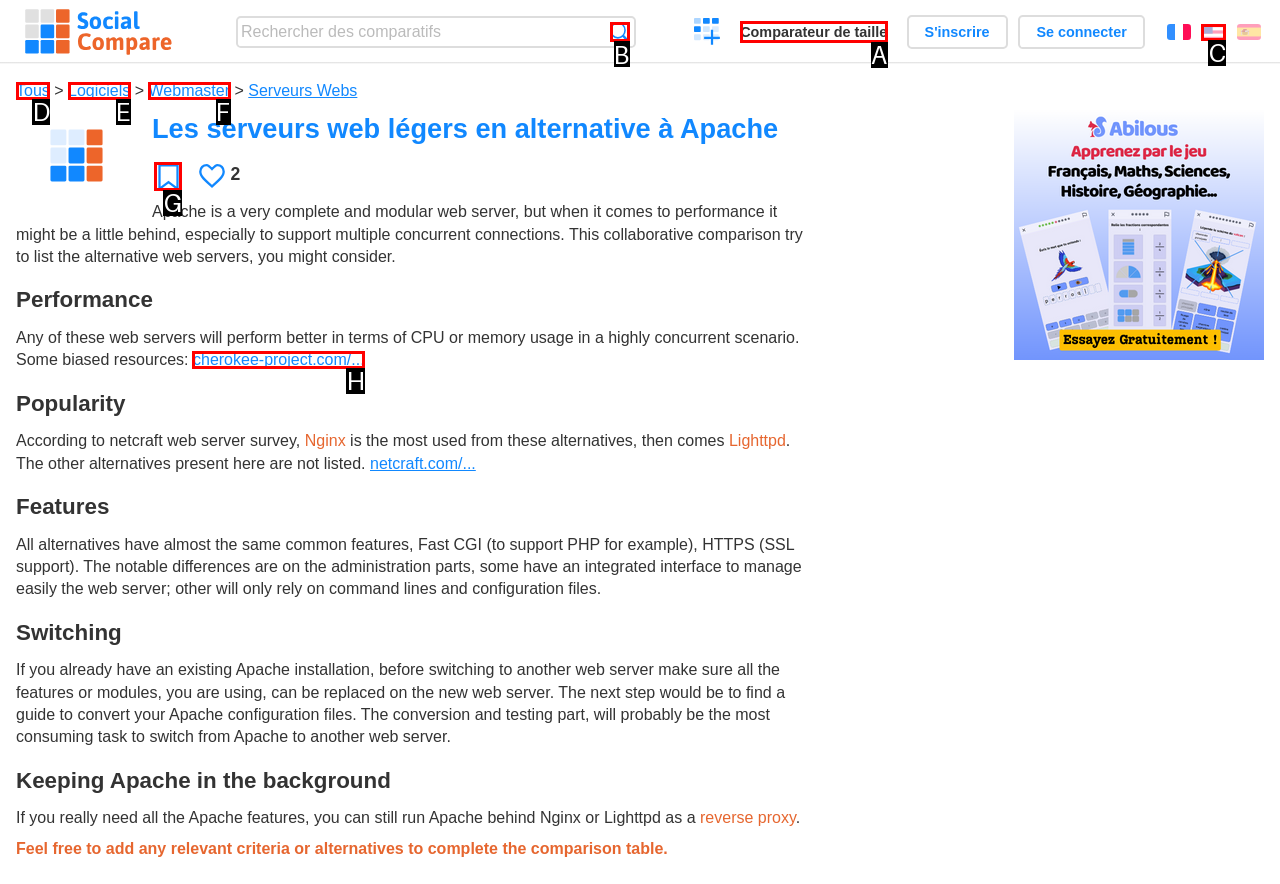Determine the HTML element to click for the instruction: Click the 'Home' link.
Answer with the letter corresponding to the correct choice from the provided options.

None